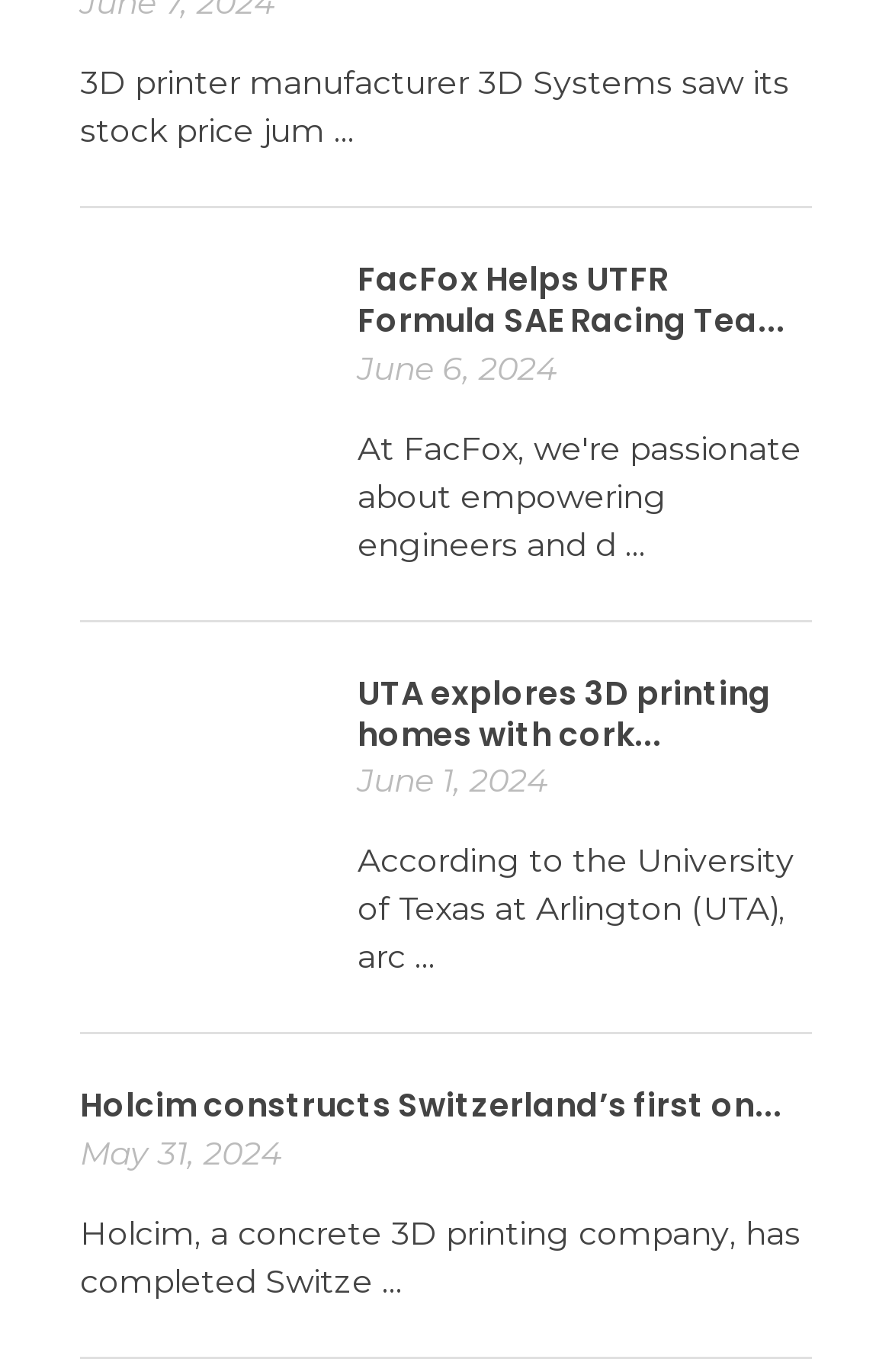How many articles are on this webpage?
Answer with a single word or phrase by referring to the visual content.

3